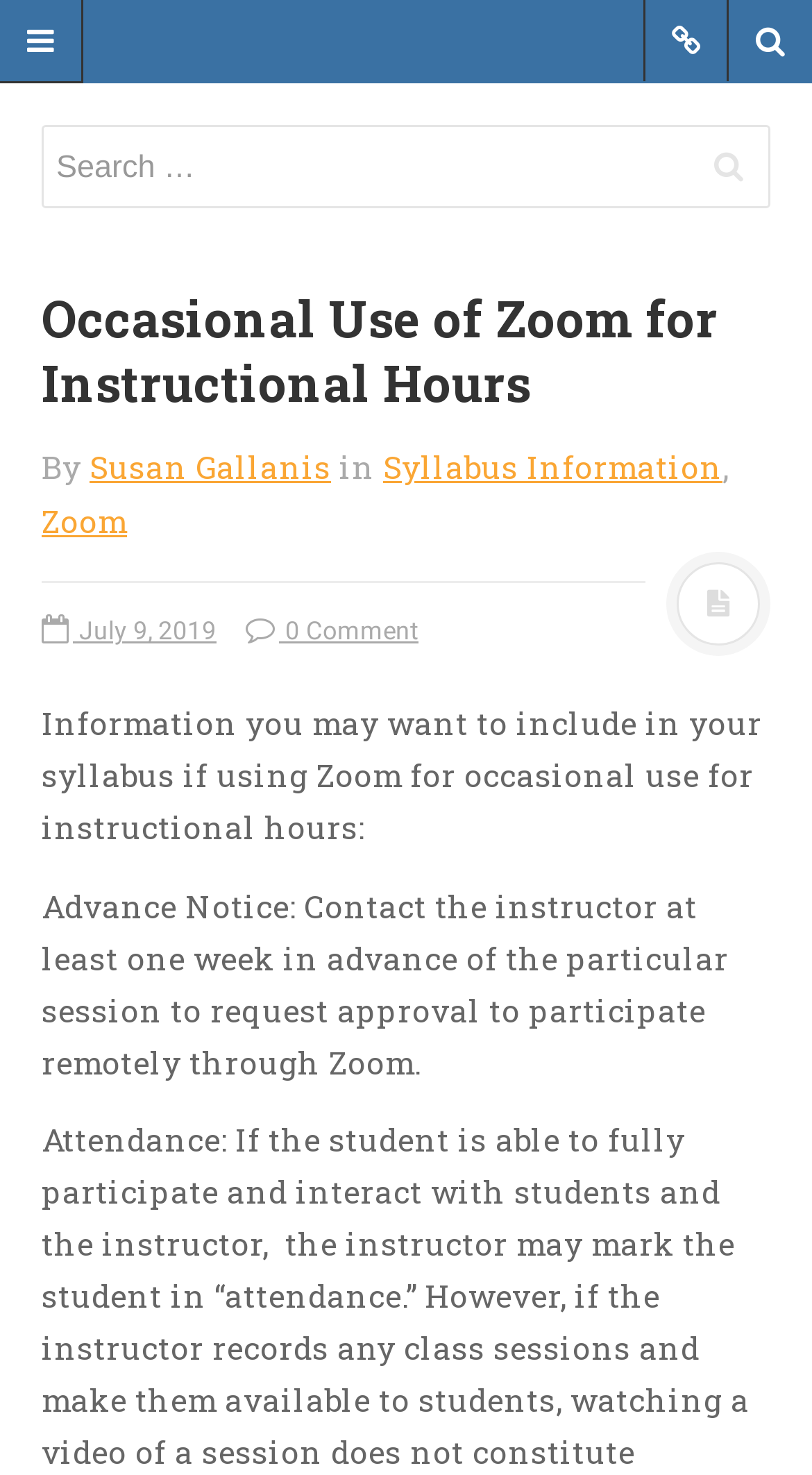How many search boxes are there on the webpage?
Your answer should be a single word or phrase derived from the screenshot.

1